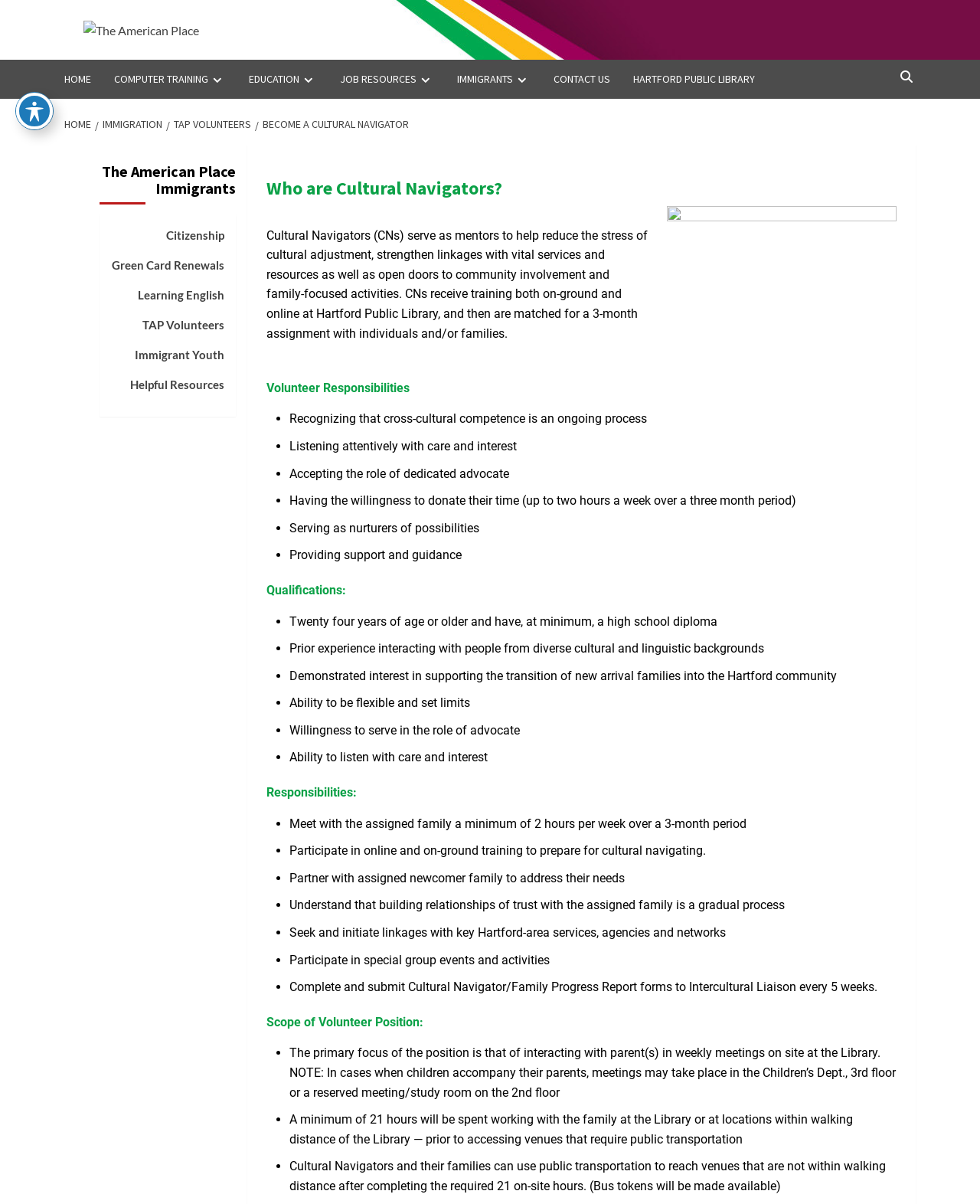Respond with a single word or phrase for the following question: 
How many hours of training do Cultural Navigators receive?

Not specified